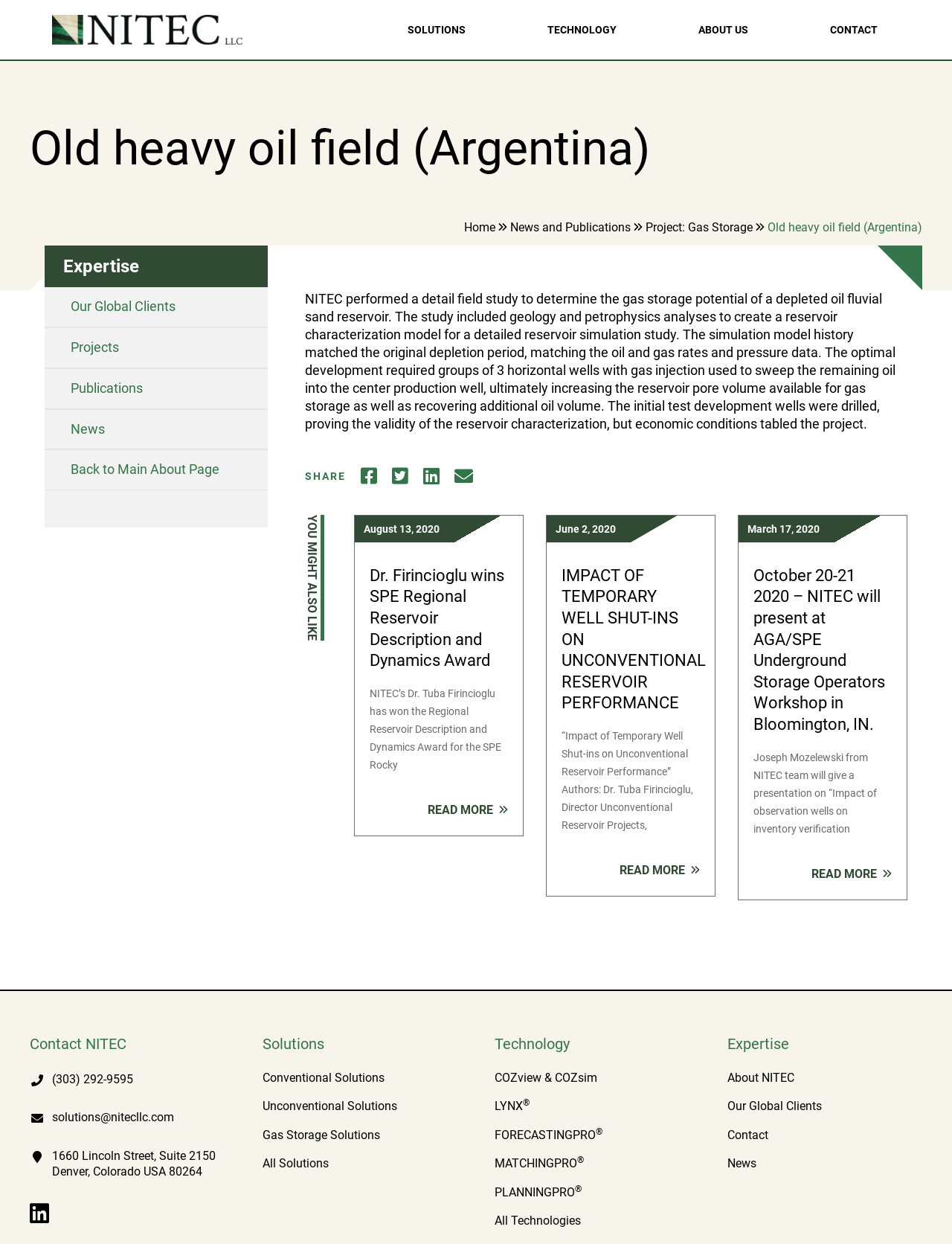Identify the bounding box coordinates for the element you need to click to achieve the following task: "Click on the 'SOLUTIONS' link". Provide the bounding box coordinates as four float numbers between 0 and 1, in the form [left, top, right, bottom].

[0.405, 0.0, 0.512, 0.048]